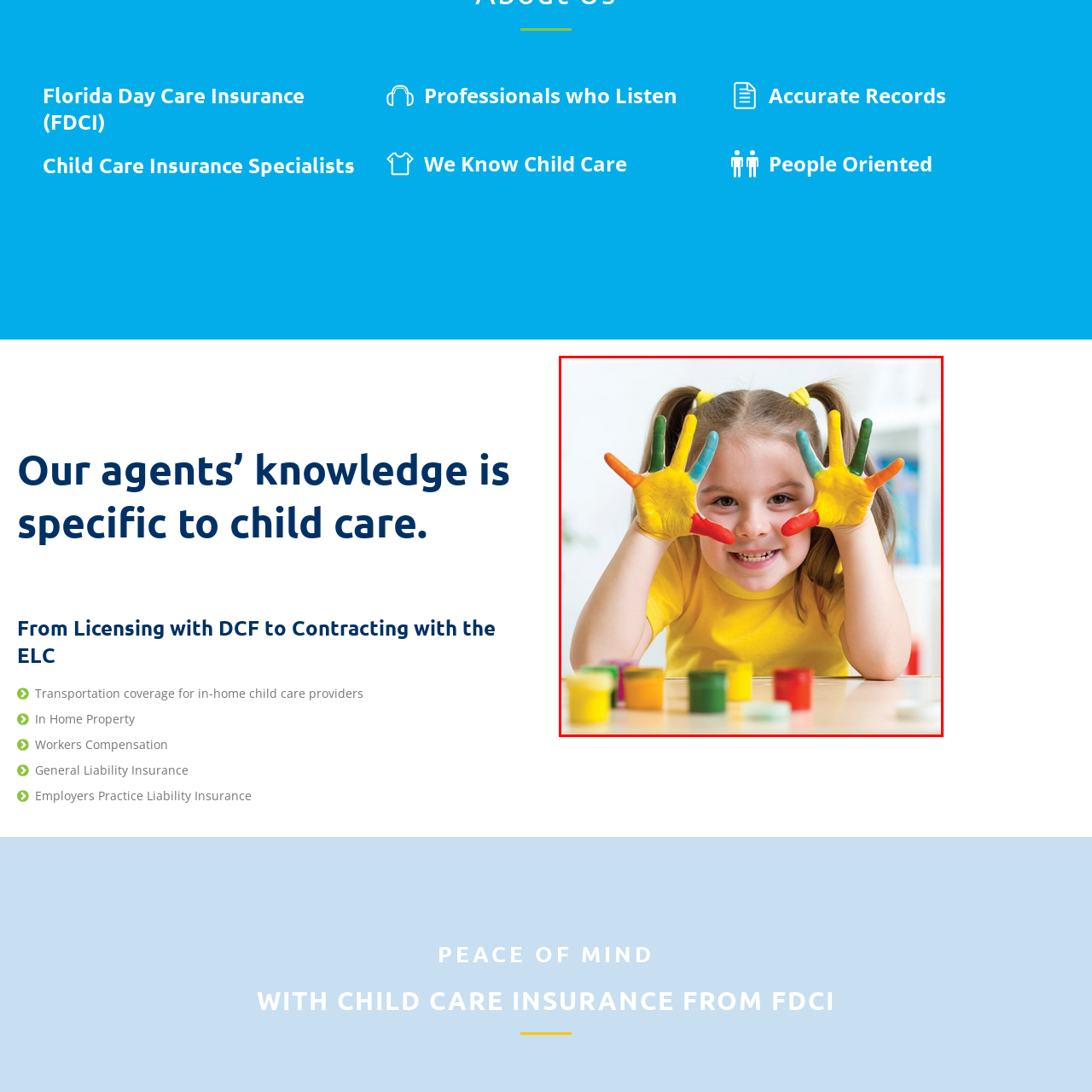What is on the table in front of the girl?
Observe the image inside the red bounding box and give a concise answer using a single word or phrase.

Paint containers